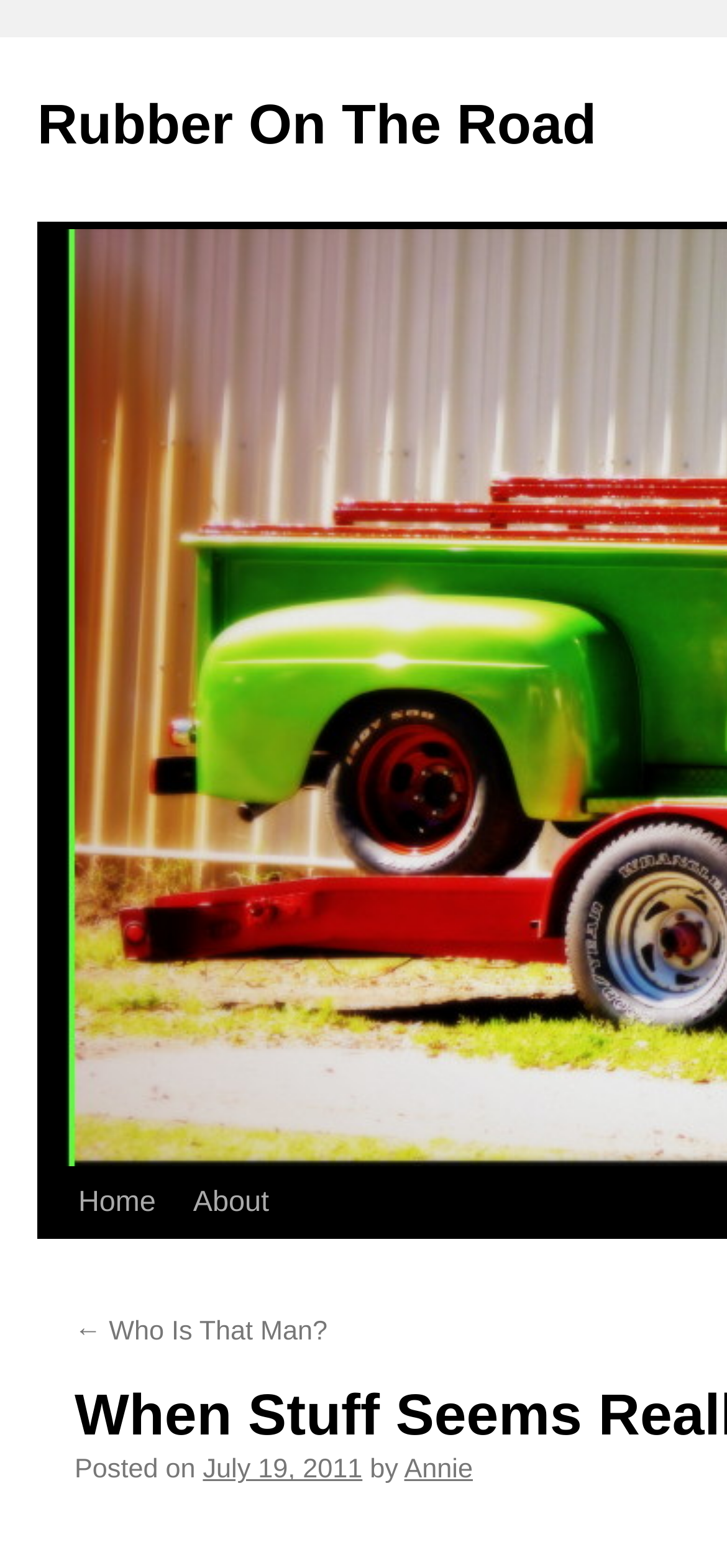Identify and generate the primary title of the webpage.

When Stuff Seems Really BIG